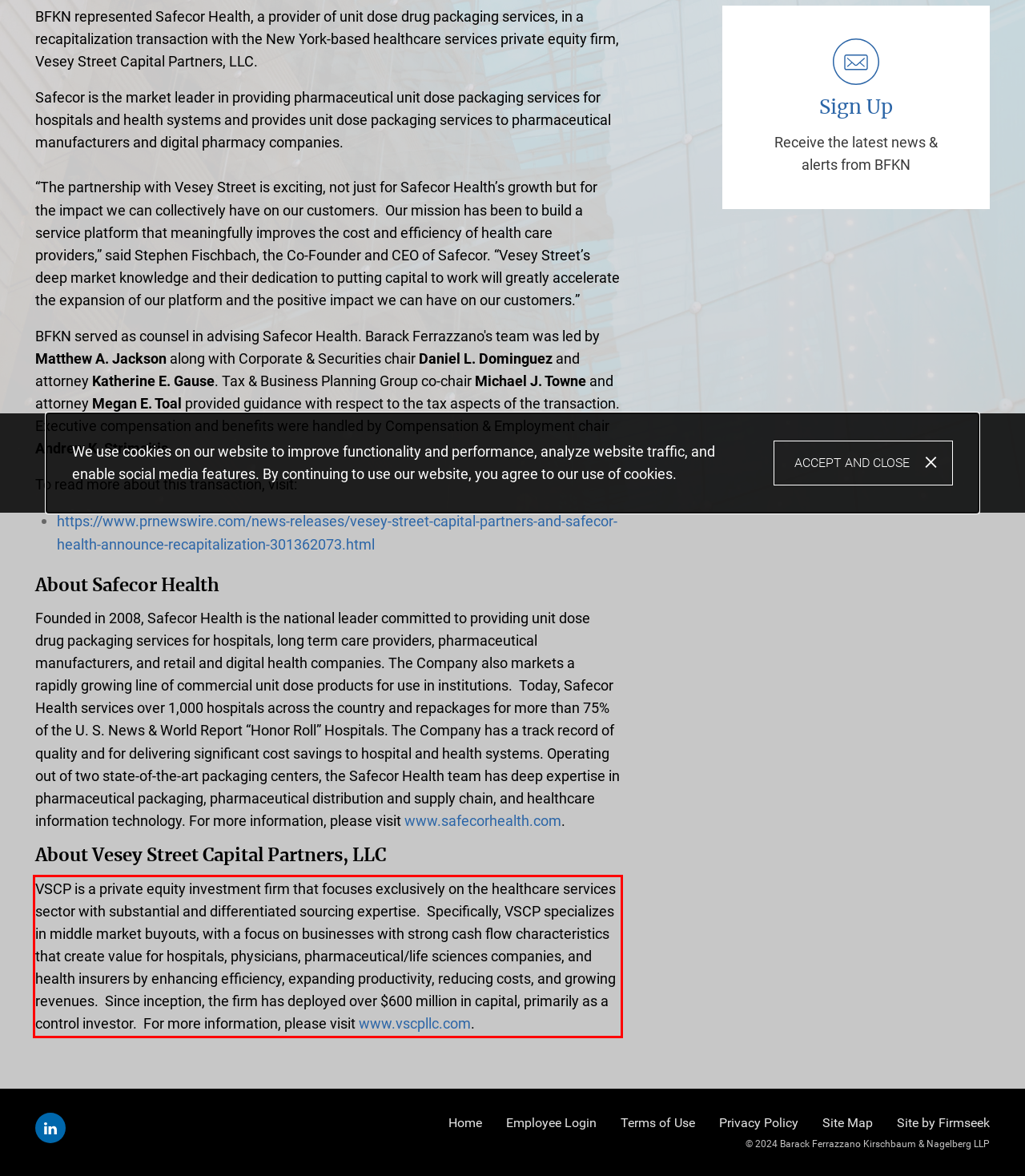From the provided screenshot, extract the text content that is enclosed within the red bounding box.

VSCP is a private equity investment firm that focuses exclusively on the healthcare services sector with substantial and differentiated sourcing expertise. Specifically, VSCP specializes in middle market buyouts, with a focus on businesses with strong cash flow characteristics that create value for hospitals, physicians, pharmaceutical/life sciences companies, and health insurers by enhancing efficiency, expanding productivity, reducing costs, and growing revenues. Since inception, the firm has deployed over $600 million in capital, primarily as a control investor. For more information, please visit www.vscpllc.com.